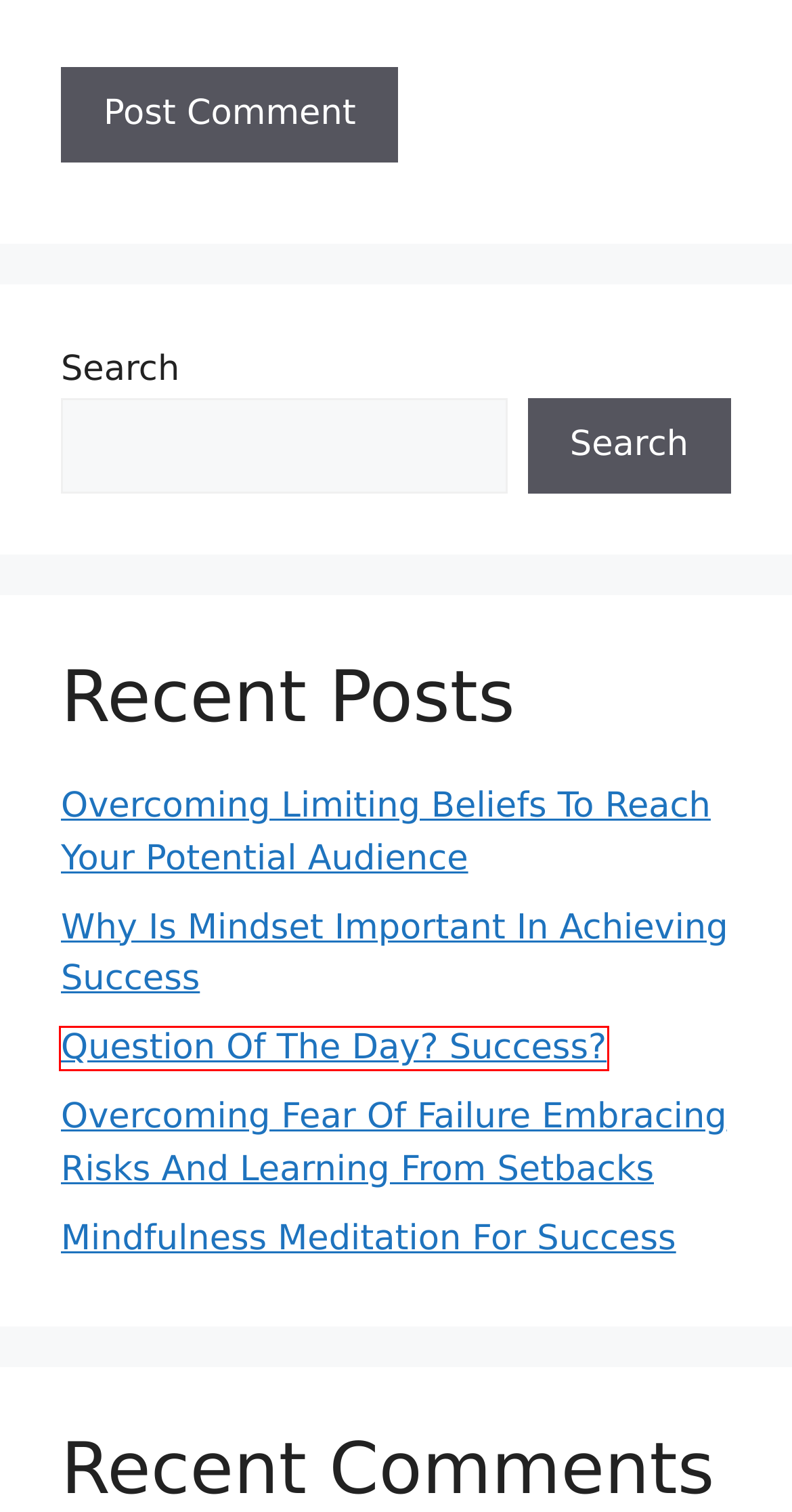Review the screenshot of a webpage which includes a red bounding box around an element. Select the description that best fits the new webpage once the element in the bounding box is clicked. Here are the candidates:
A. Question Of The Day? Success? - Success-Happens
B. Success-Happens - Success will Happen with the right Mindset.
C. Learning is a continuous activity. Here at Wealthy Affiliate - Success-Happens
D. Why Is Mindset Important In Achieving Success - Success-Happens
E. Mindfulness Meditation For Success - Success-Happens
F. Overcoming Fear Of Failure Embracing Risks And Learning From Setbacks - Success-Happens
G. Creating A Vision Board To Manifest Your Goals - Success-Happens
H. Overcoming Limiting Beliefs To Reach Your Potential Audience - Success-Happens

A